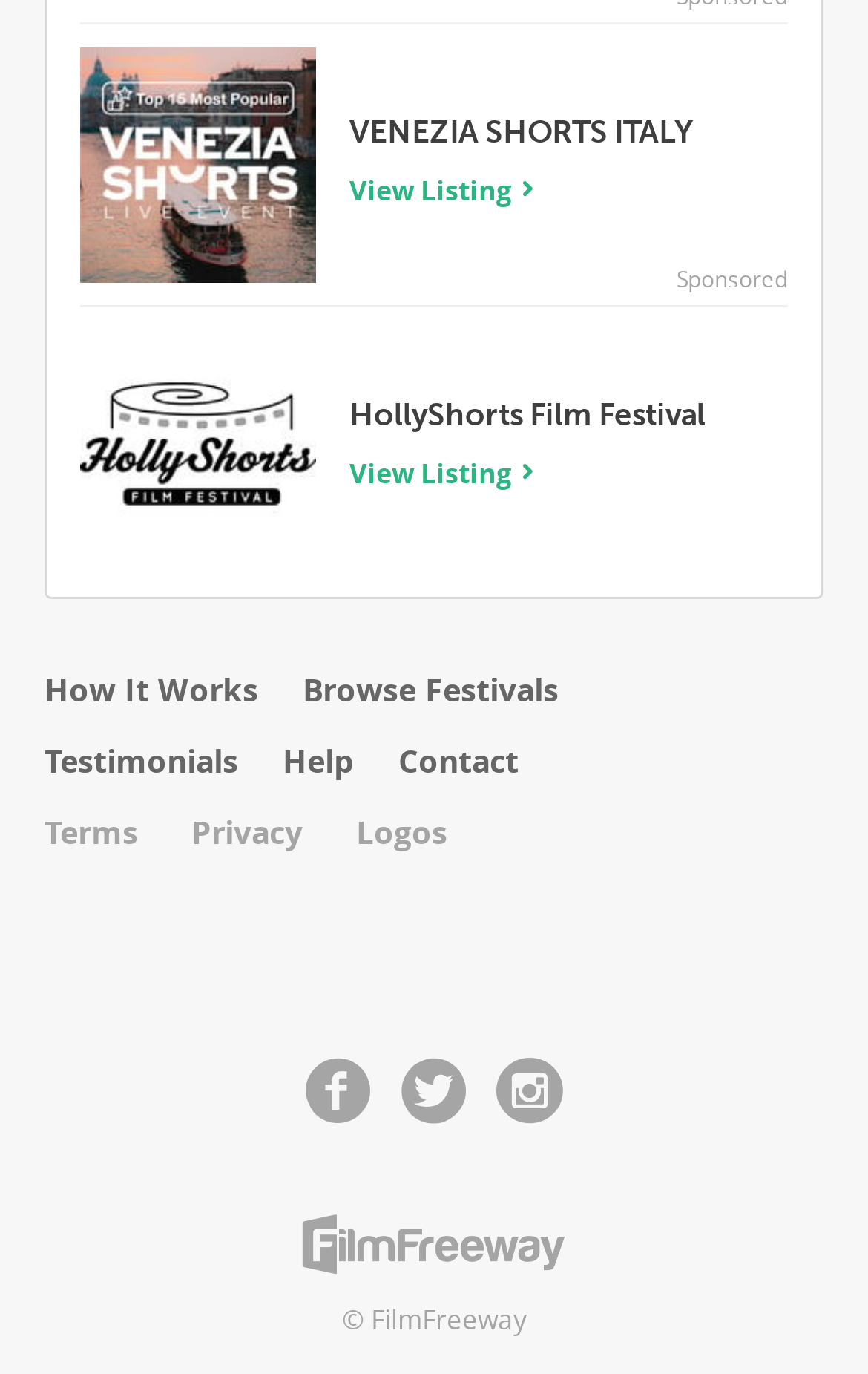What is the copyright information at the bottom of the page?
Please use the image to provide a one-word or short phrase answer.

© FilmFreeway